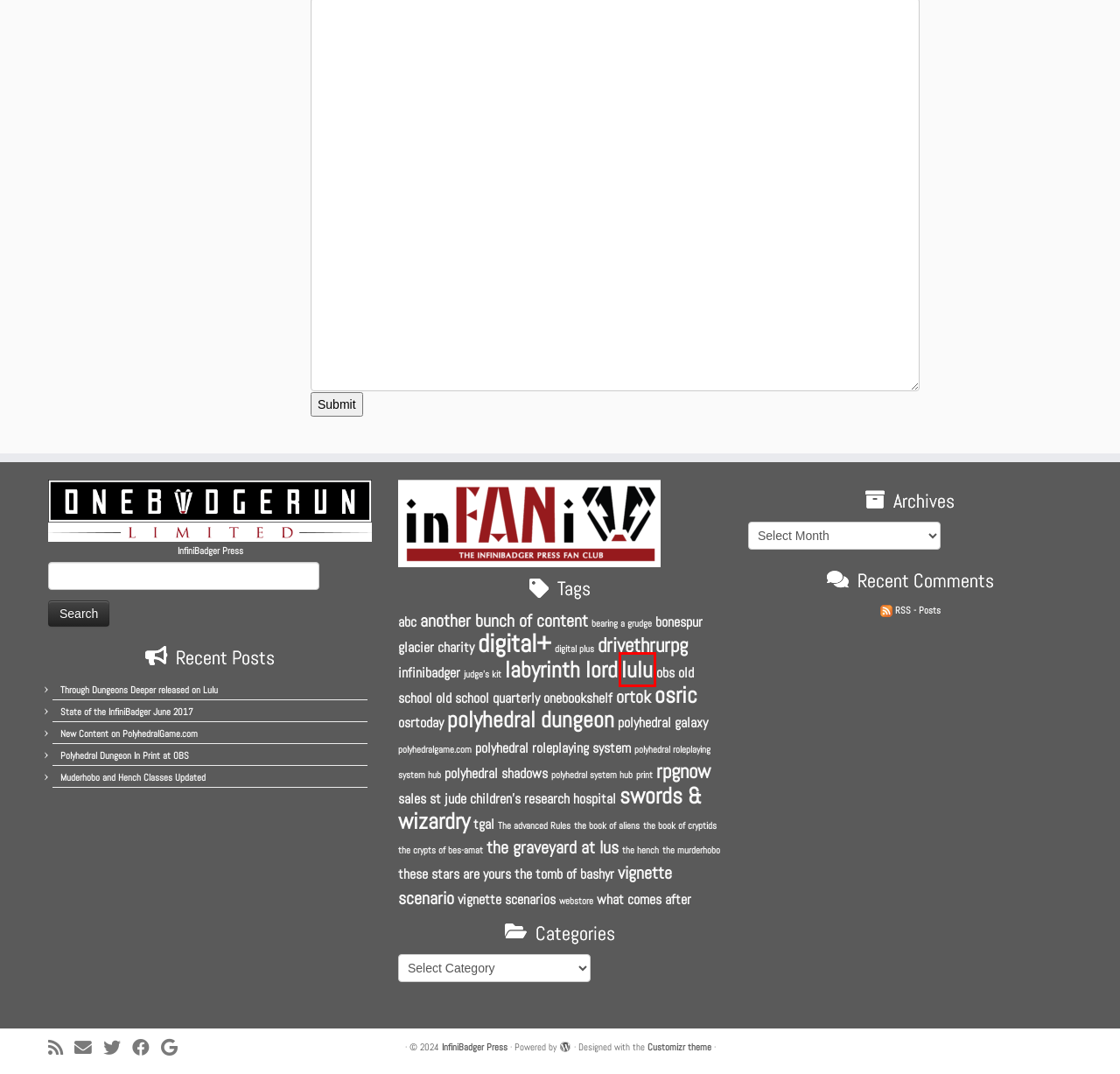Using the screenshot of a webpage with a red bounding box, pick the webpage description that most accurately represents the new webpage after the element inside the red box is clicked. Here are the candidates:
A. ortok – InfiniBadger Press
B. Polyhedral Dungeon In Print at OBS – InfiniBadger Press
C. lulu – InfiniBadger Press
D. rpgnow – InfiniBadger Press
E. digital+ – InfiniBadger Press
F. The advanced Rules – InfiniBadger Press
G. the tomb of bashyr – InfiniBadger Press
H. polyhedral dungeon – InfiniBadger Press

C